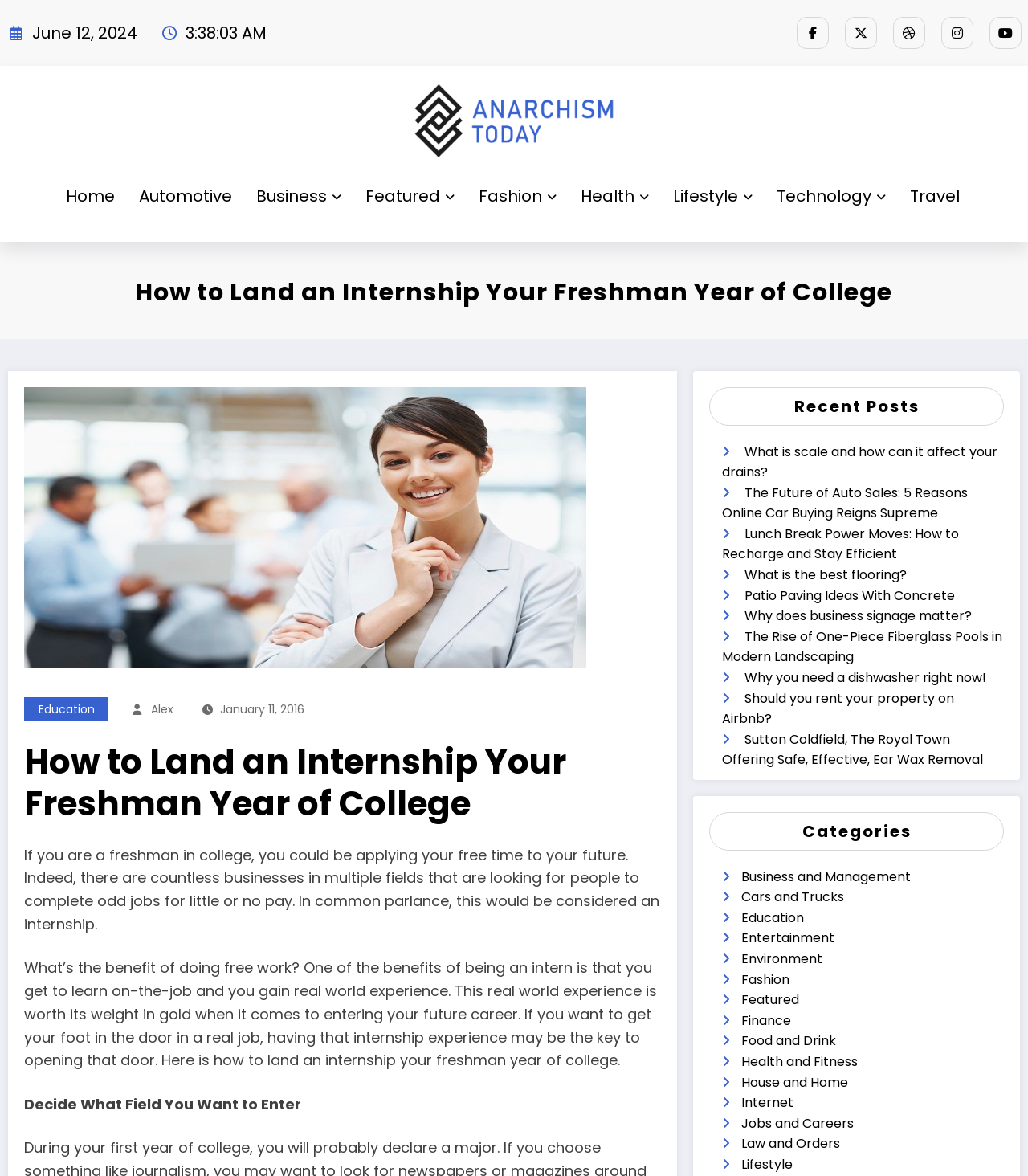Locate the bounding box coordinates of the clickable part needed for the task: "Follow Oracle on Twitter".

None